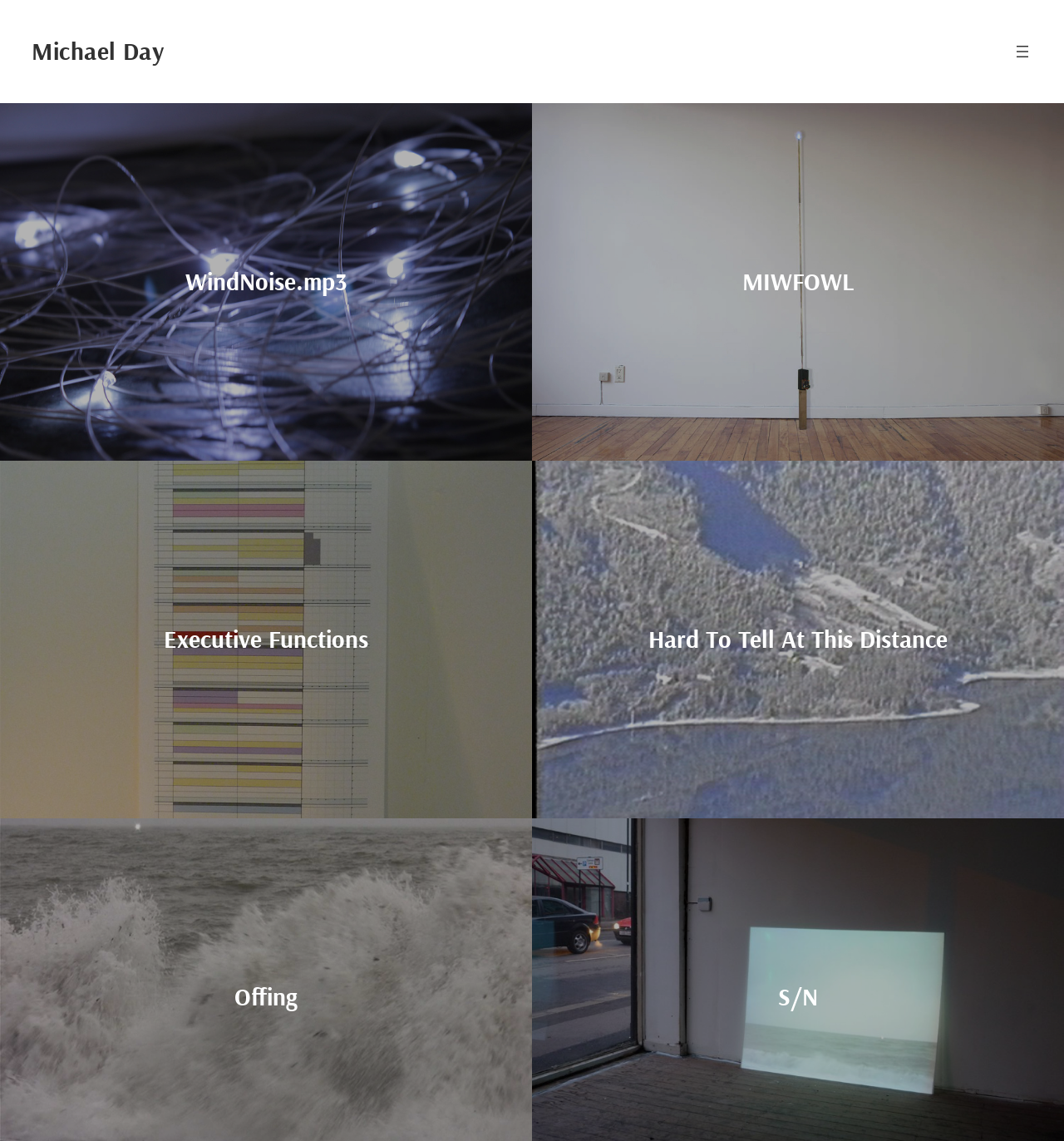Please identify the bounding box coordinates of the area that needs to be clicked to follow this instruction: "download WindNoise.mp3".

[0.174, 0.234, 0.326, 0.26]